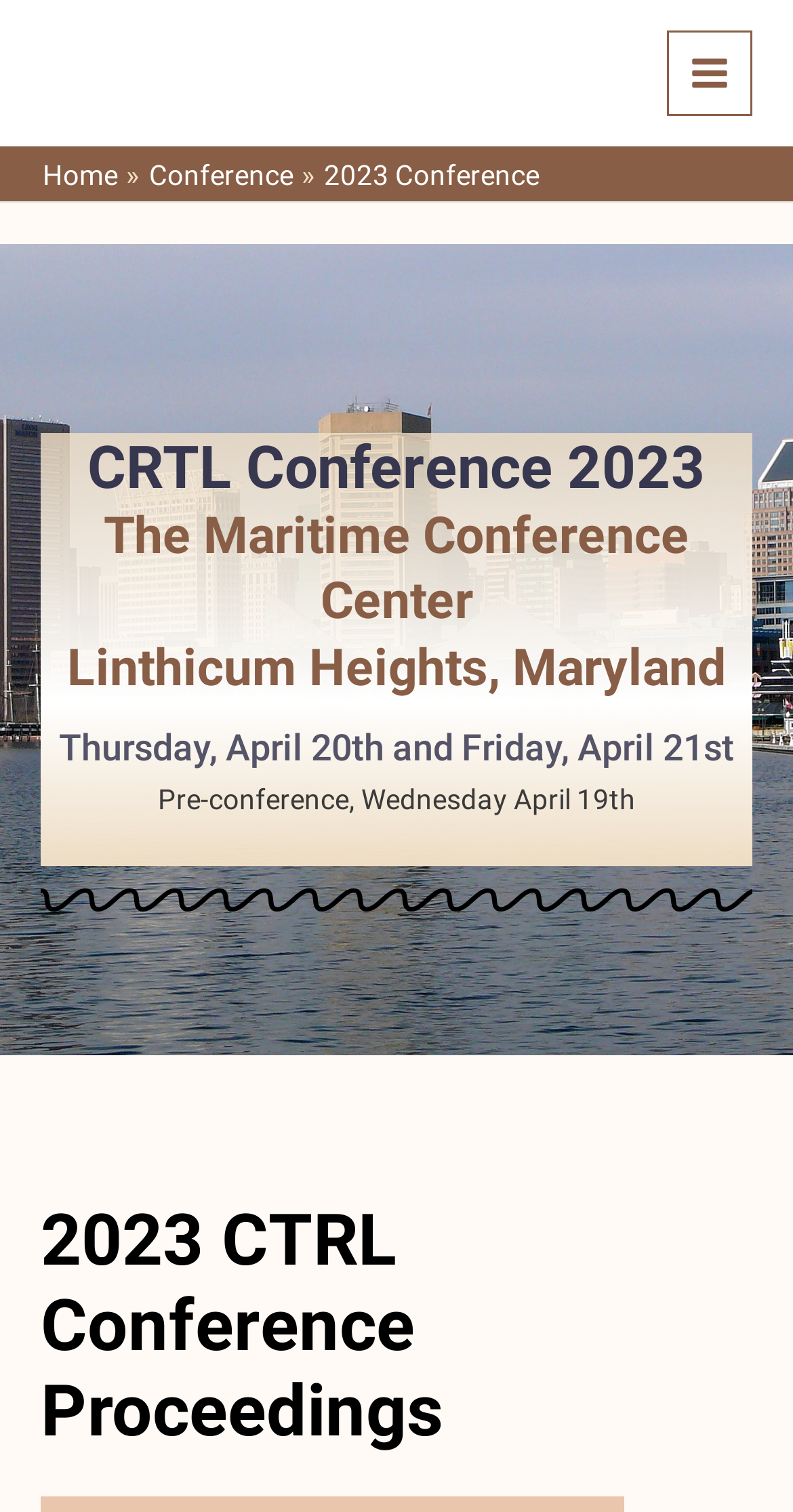Determine the bounding box for the UI element described here: "Main Menu".

[0.84, 0.02, 0.949, 0.077]